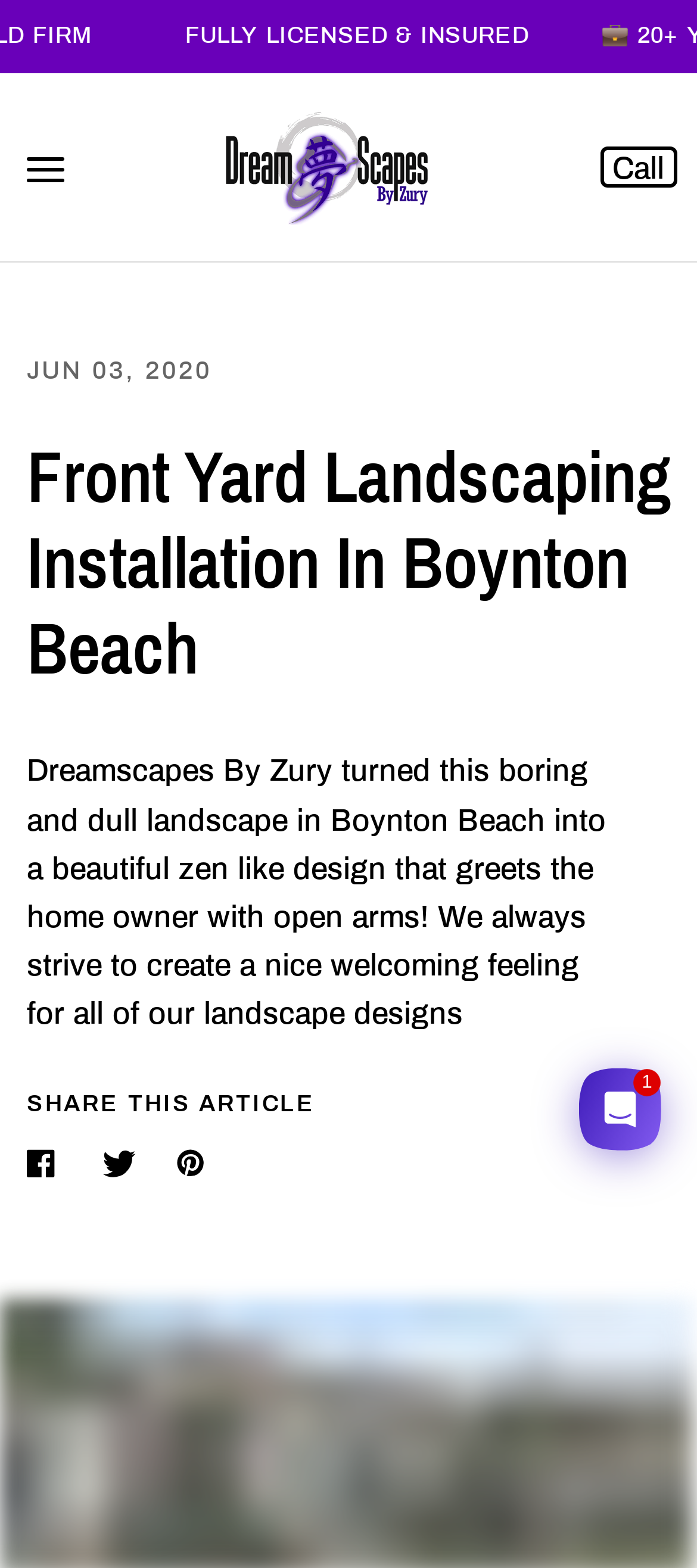Please reply with a single word or brief phrase to the question: 
What is the company's experience in landscaping?

20+ years